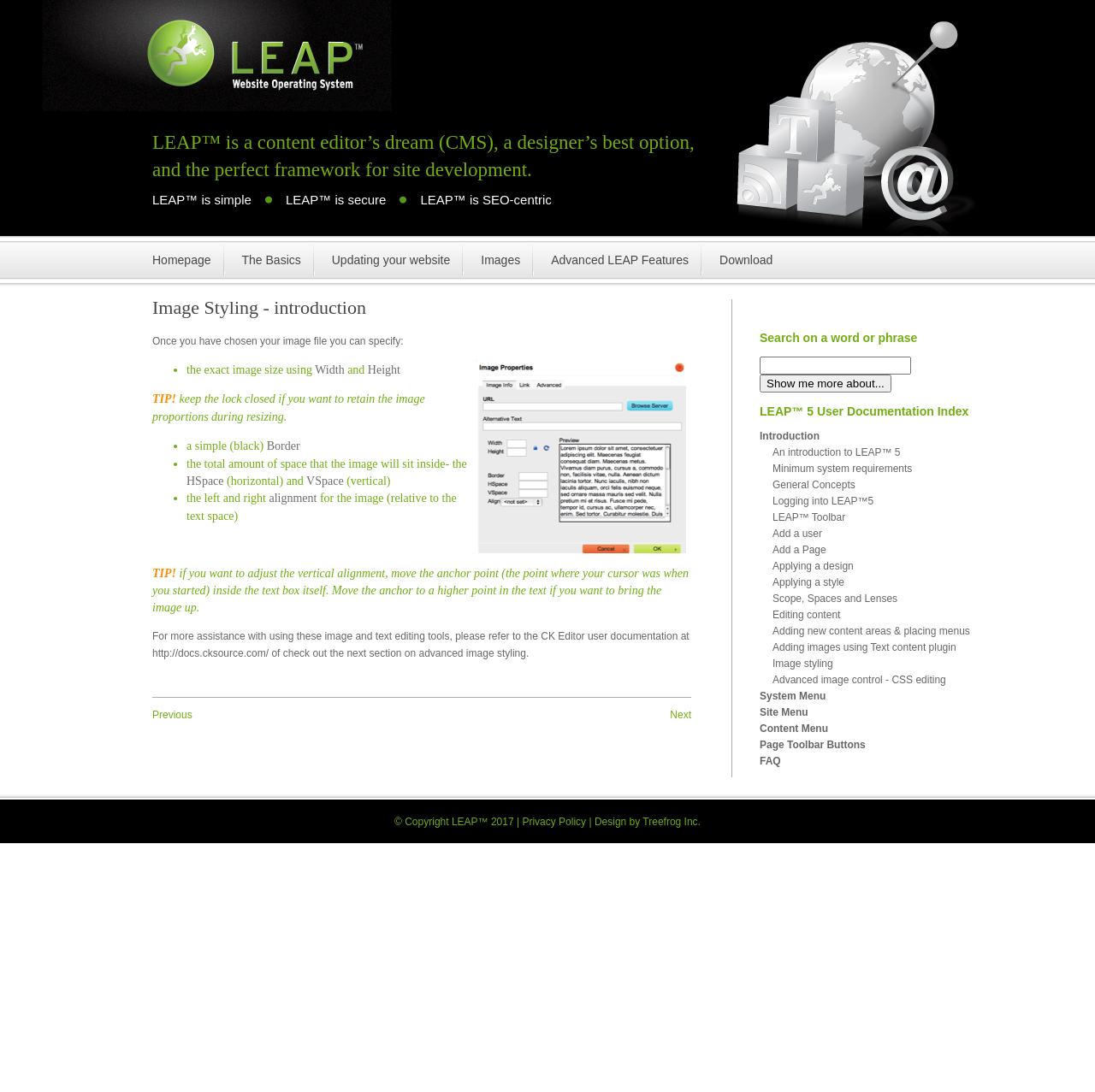Show the bounding box coordinates of the element that should be clicked to complete the task: "Go to the PRACTICES page".

None